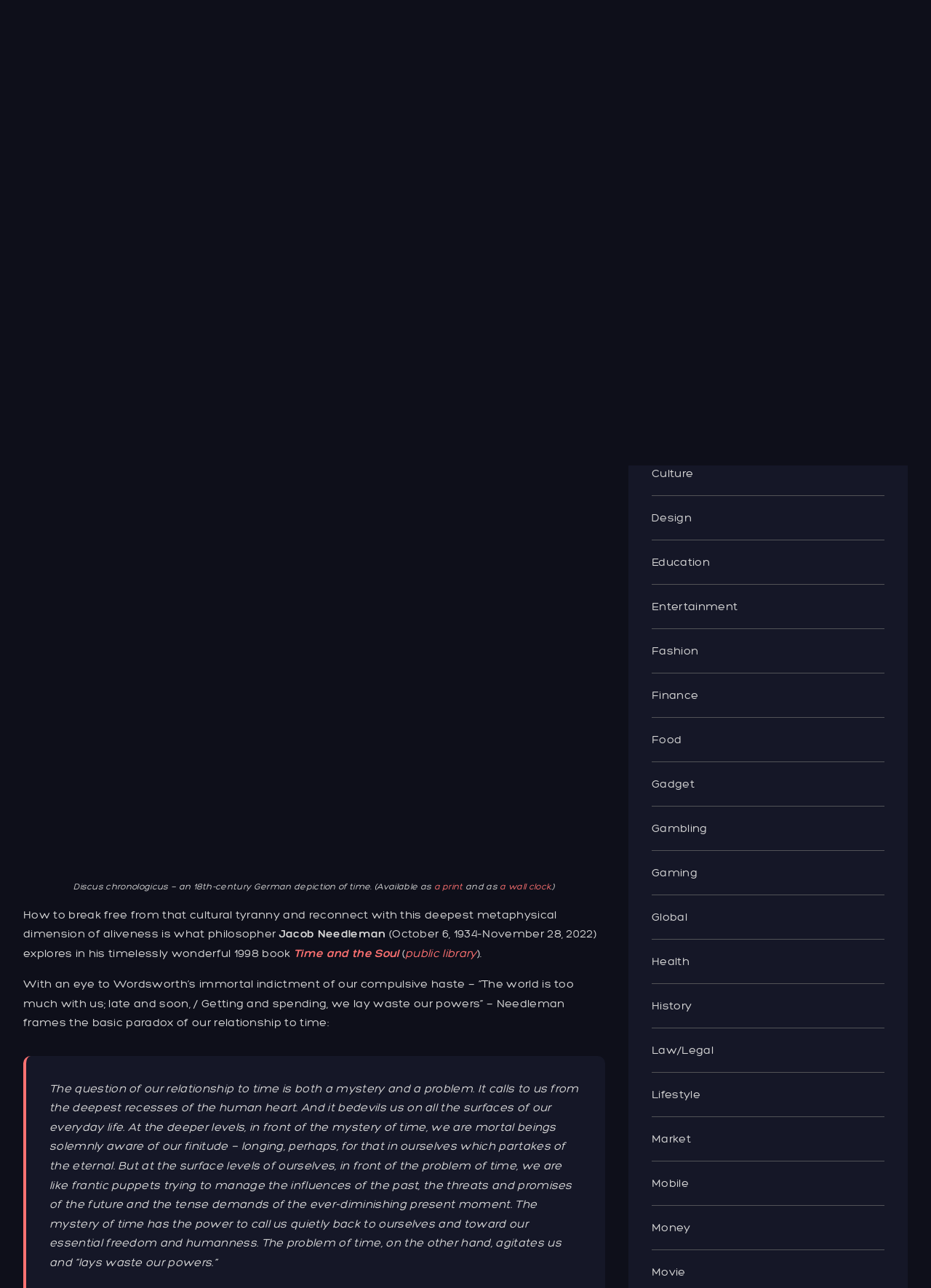With reference to the screenshot, provide a detailed response to the question below:
What is the quote mentioned in the webpage that is related to our compulsive haste?

The question is asking about the quote mentioned in the webpage that is related to our compulsive haste. This information can be found in the StaticText element with ID 527, which says '...Wordsworth’s immortal indictment of our compulsive haste — “The world is too much with us; late and soon, / Getting and spending, we lay waste our powers”...'.